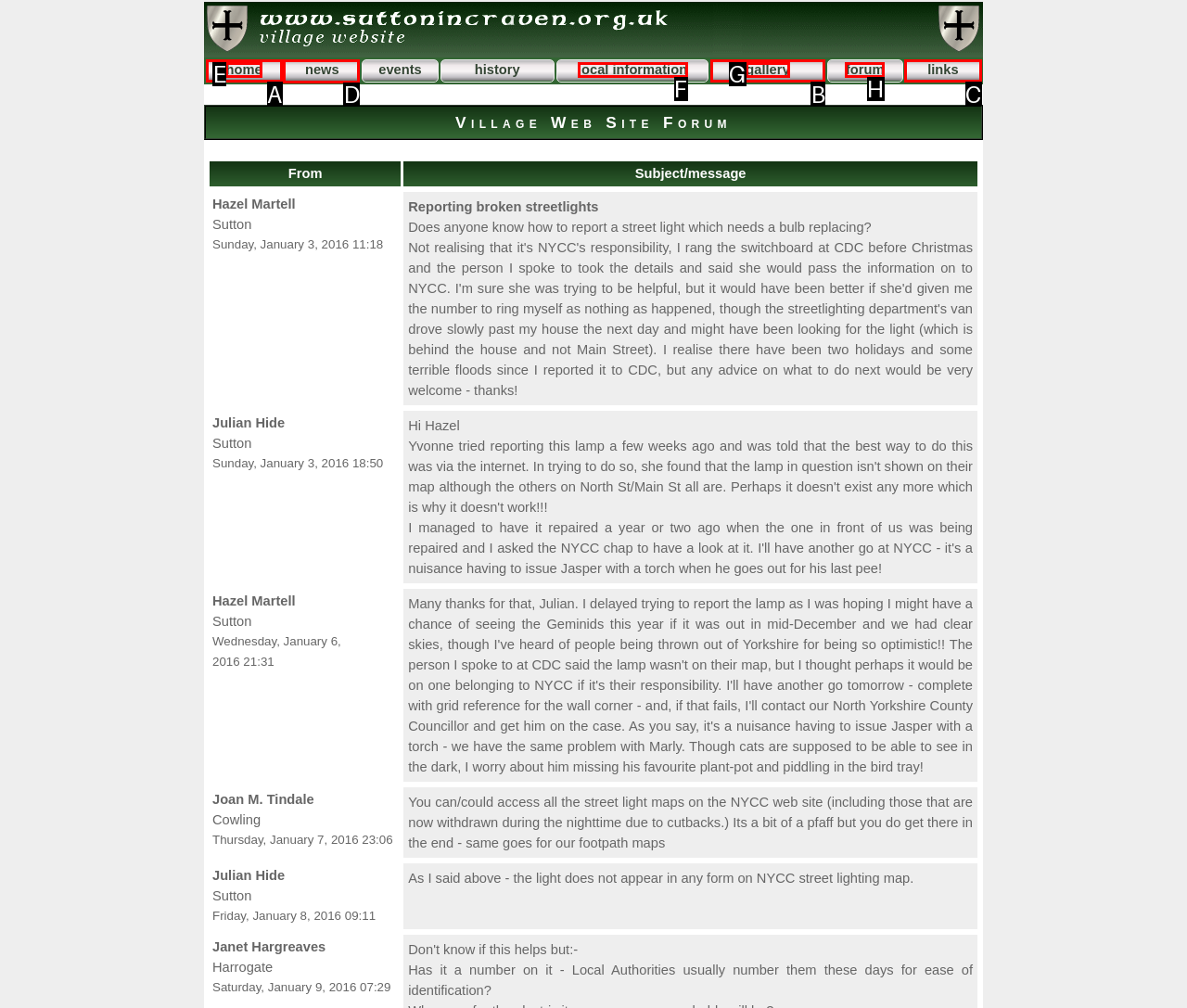Which lettered option should I select to achieve the task: Explore the 'Sleeveless Hoodie' option according to the highlighted elements in the screenshot?

None